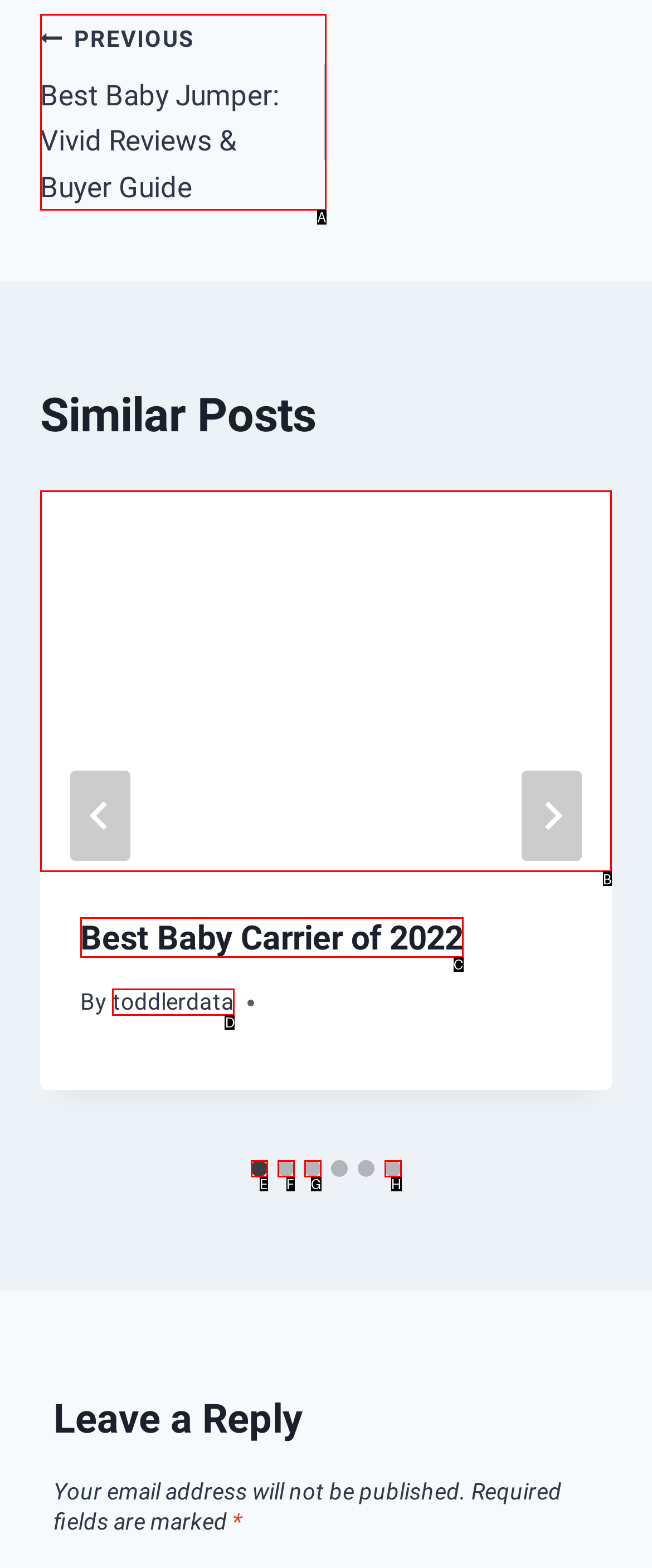From the given choices, which option should you click to complete this task: Select the 'Best Baby Carrier of 2022' article? Answer with the letter of the correct option.

B